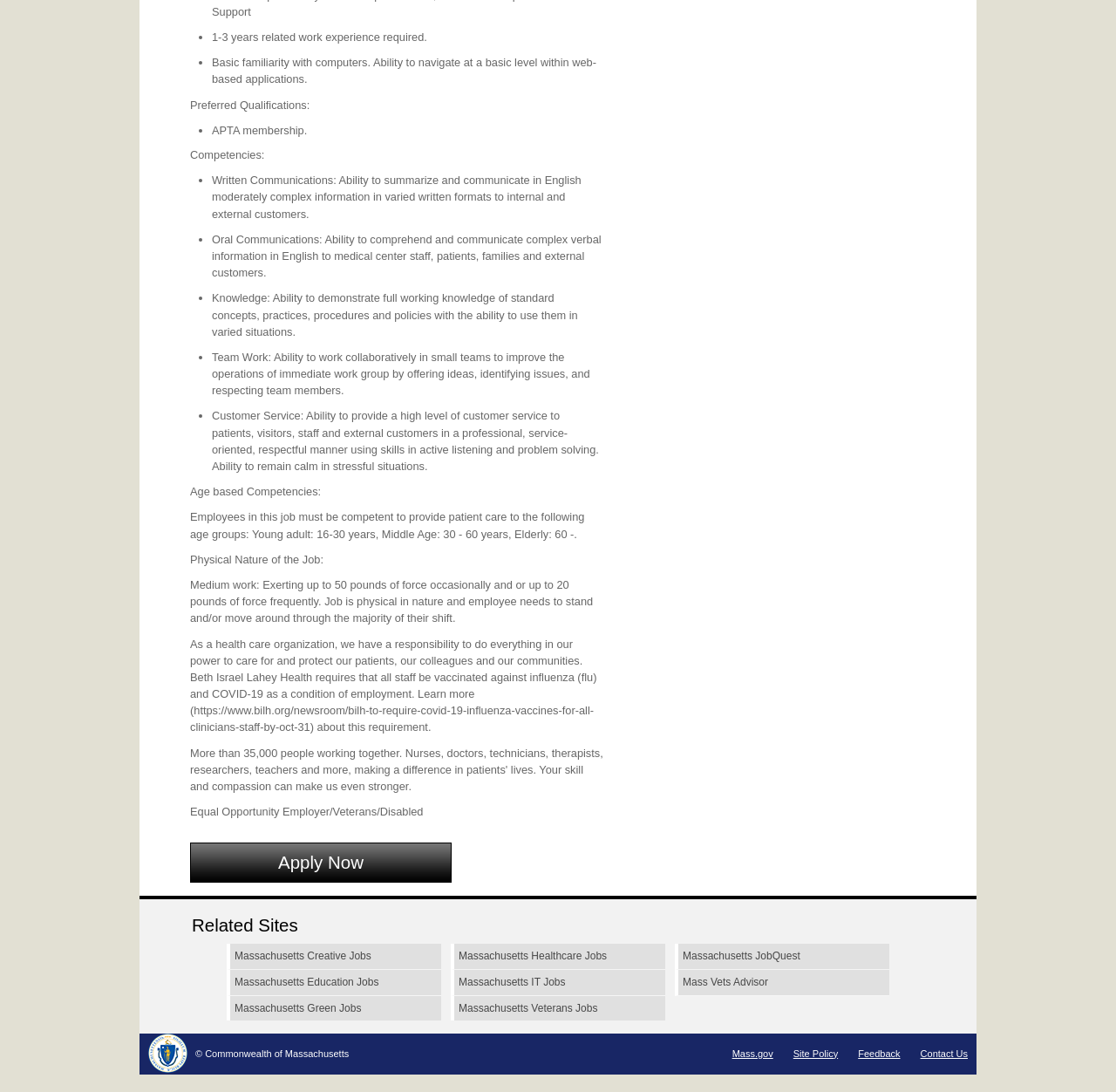Please determine the bounding box coordinates for the UI element described here. Use the format (top-left x, top-left y, bottom-right x, bottom-right y) with values bounded between 0 and 1: Massachusetts JobQuest

[0.605, 0.864, 0.797, 0.888]